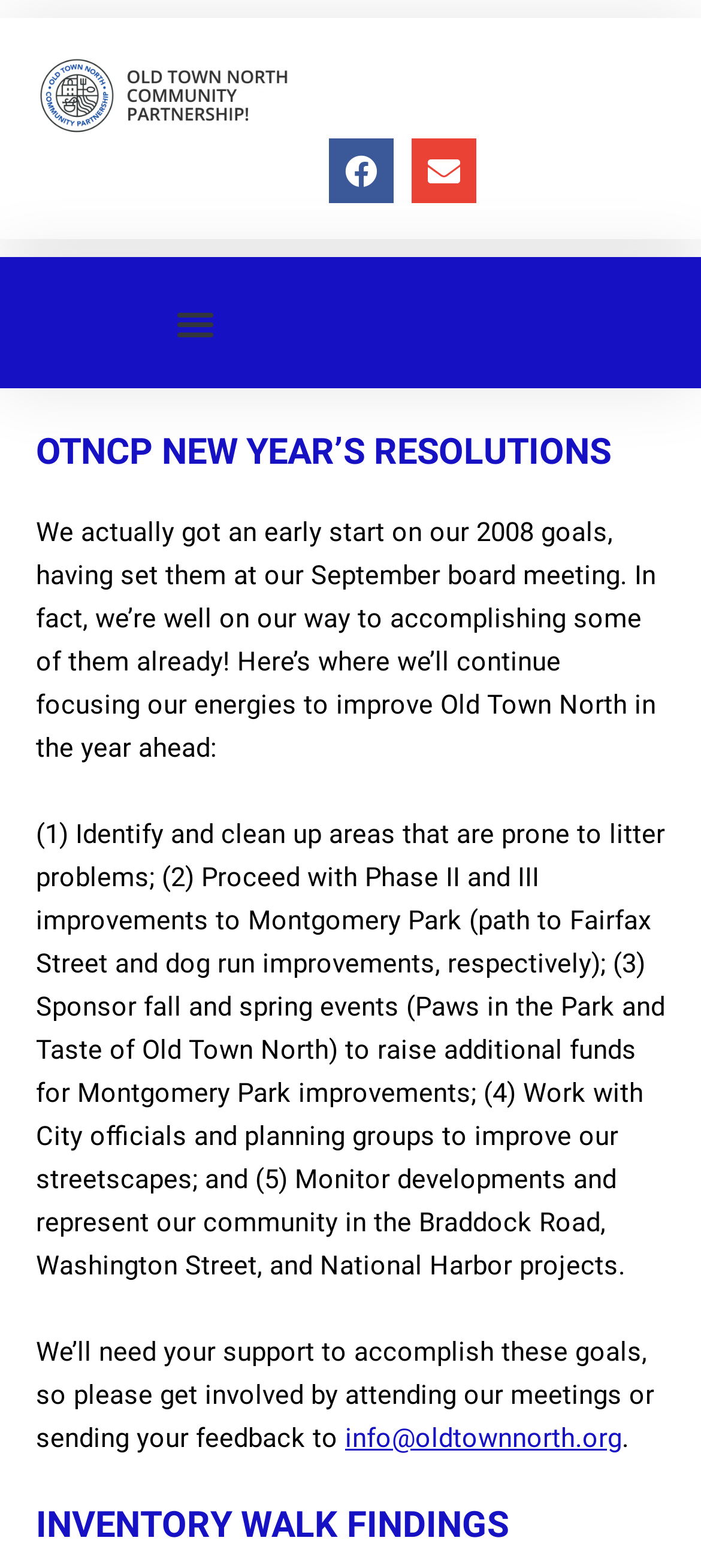Elaborate on the webpage's design and content in a detailed caption.

The webpage appears to be a news article or blog post from the Old Town North Community Partnership, with a focus on their New Year's resolutions for 2008. 

At the top left of the page, there is a link with no text, followed by two social media links, one for Facebook and one for email, positioned side by side. Below these links, there is a menu toggle button.

The main content of the page is divided into sections, with headings and paragraphs of text. The first section has a heading "OTNCP NEW YEAR’S RESOLUTIONS" and describes the community partnership's goals for 2008, including cleaning up litter-prone areas, improving Montgomery Park, sponsoring events, and working with city officials to improve streetscapes. 

Below this section, there is a list of five specific goals, each with a brief description. The text then continues, encouraging readers to get involved by attending meetings or sending feedback to an email address, which is provided as a link.

Finally, at the bottom of the page, there is another heading "INVENTORY WALK FINDINGS", but it does not appear to have any accompanying text or content.